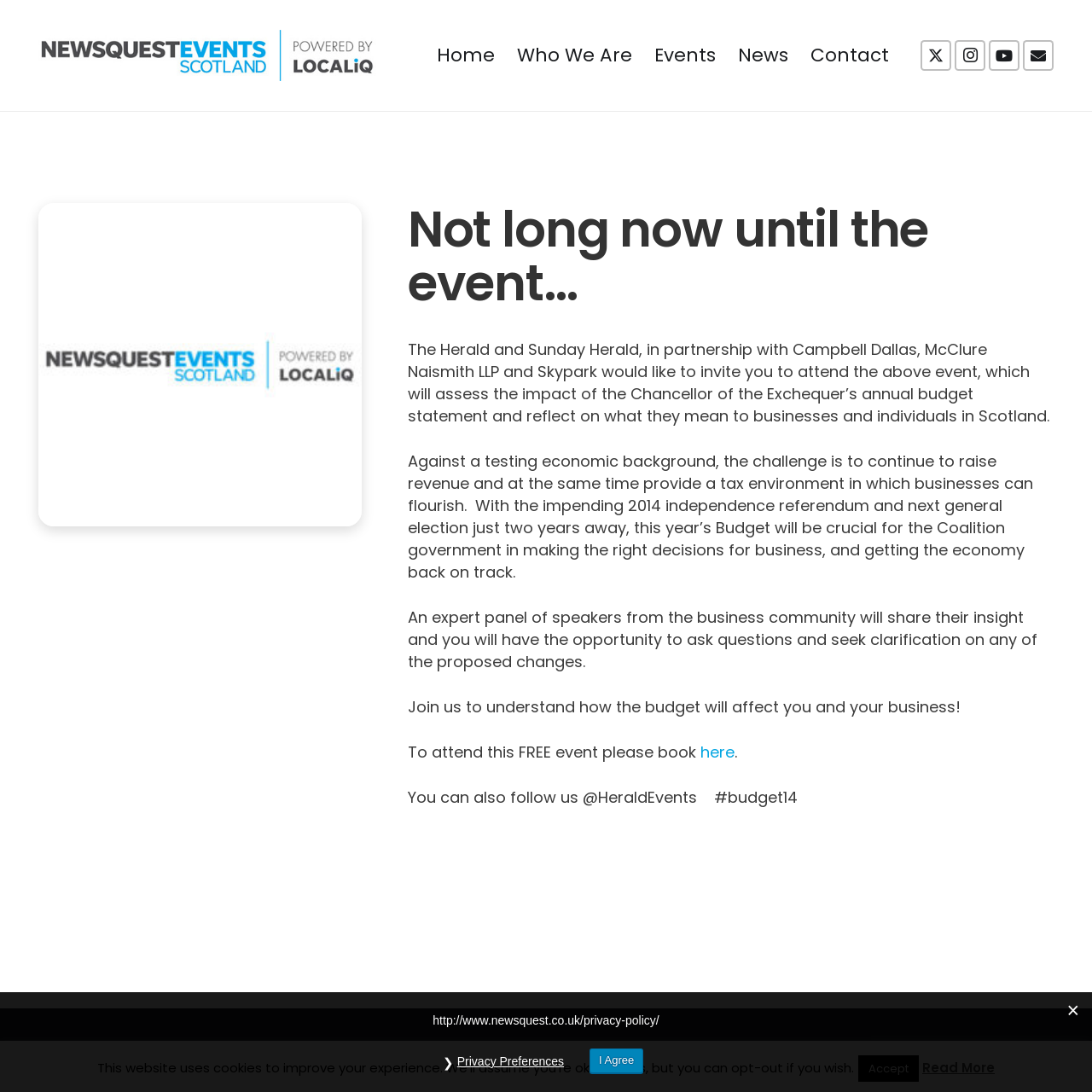Determine the bounding box coordinates for the clickable element required to fulfill the instruction: "Click the NewsquestEventsScotland logo". Provide the coordinates as four float numbers between 0 and 1, i.e., [left, top, right, bottom].

[0.035, 0.027, 0.345, 0.074]